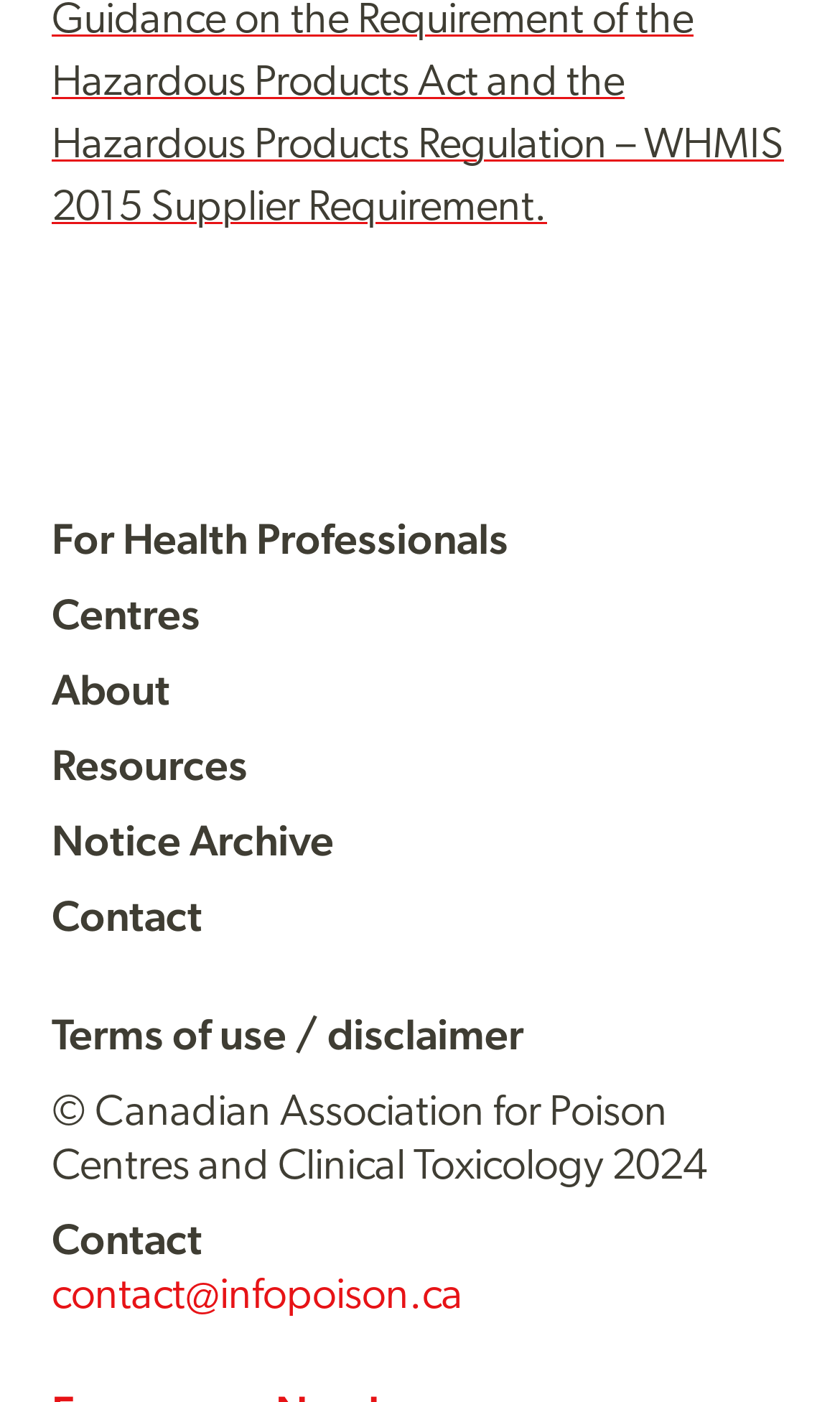What type of organization is this webpage about?
Use the information from the screenshot to give a comprehensive response to the question.

The webpage is about the Canadian Association for Poison Centres and Clinical Toxicology, which suggests that the organization is related to poison control and clinical toxicology.